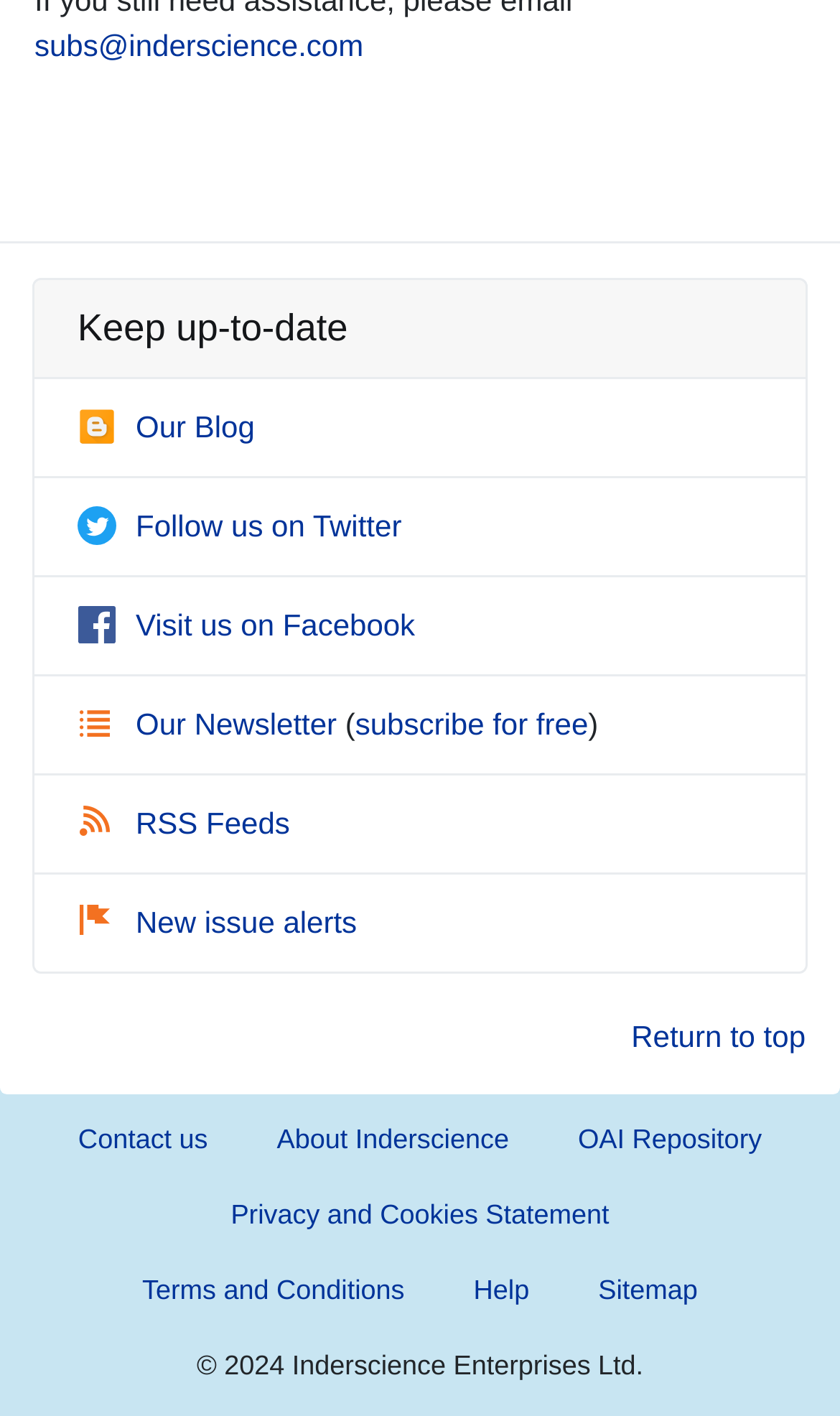Specify the bounding box coordinates of the area to click in order to execute this command: 'Return to top'. The coordinates should consist of four float numbers ranging from 0 to 1, and should be formatted as [left, top, right, bottom].

[0.751, 0.717, 0.959, 0.749]